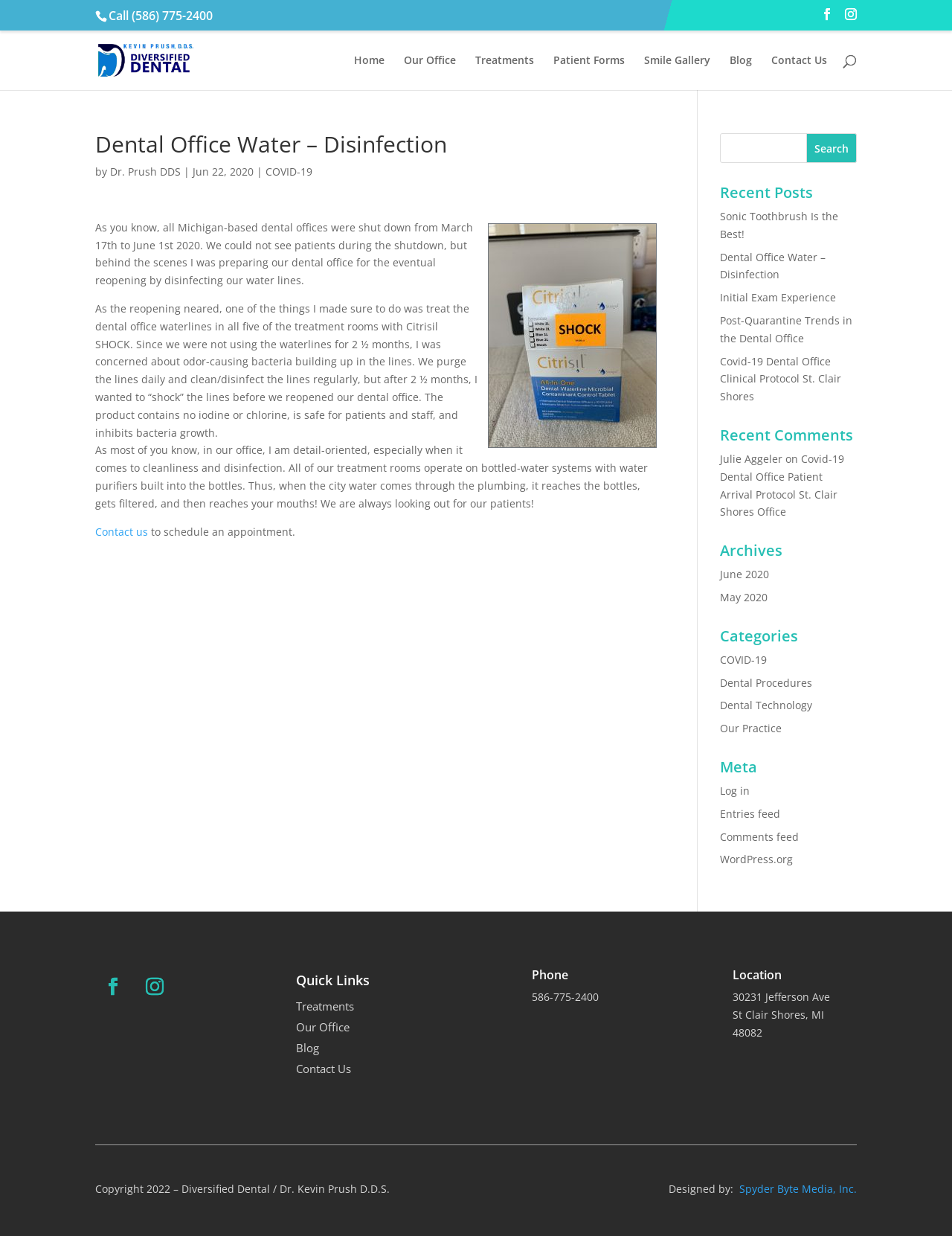Please find and give the text of the main heading on the webpage.

Dental Office Water – Disinfection